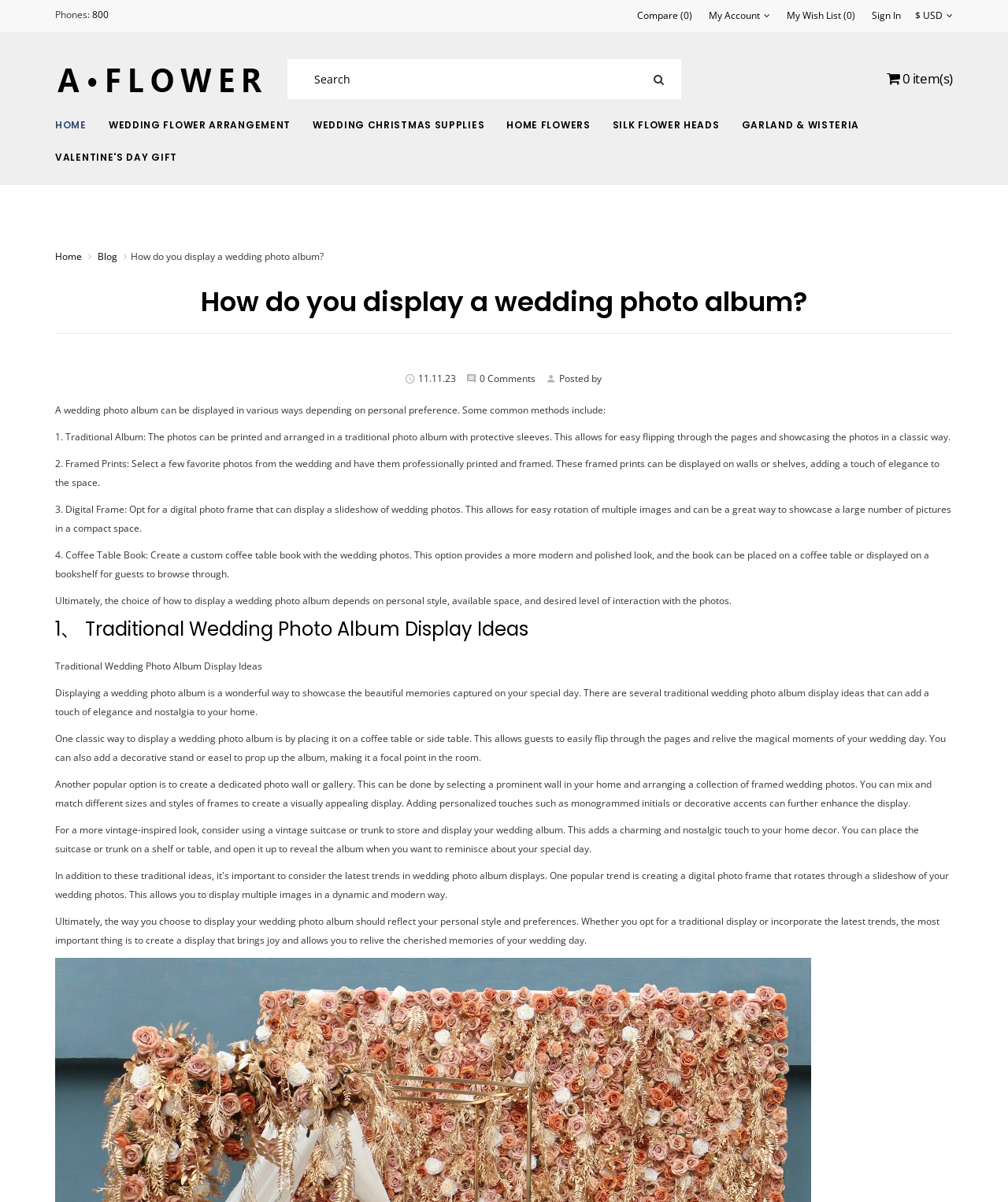Pinpoint the bounding box coordinates of the clickable element to carry out the following instruction: "View Algarve page."

[0.055, 0.056, 0.269, 0.079]